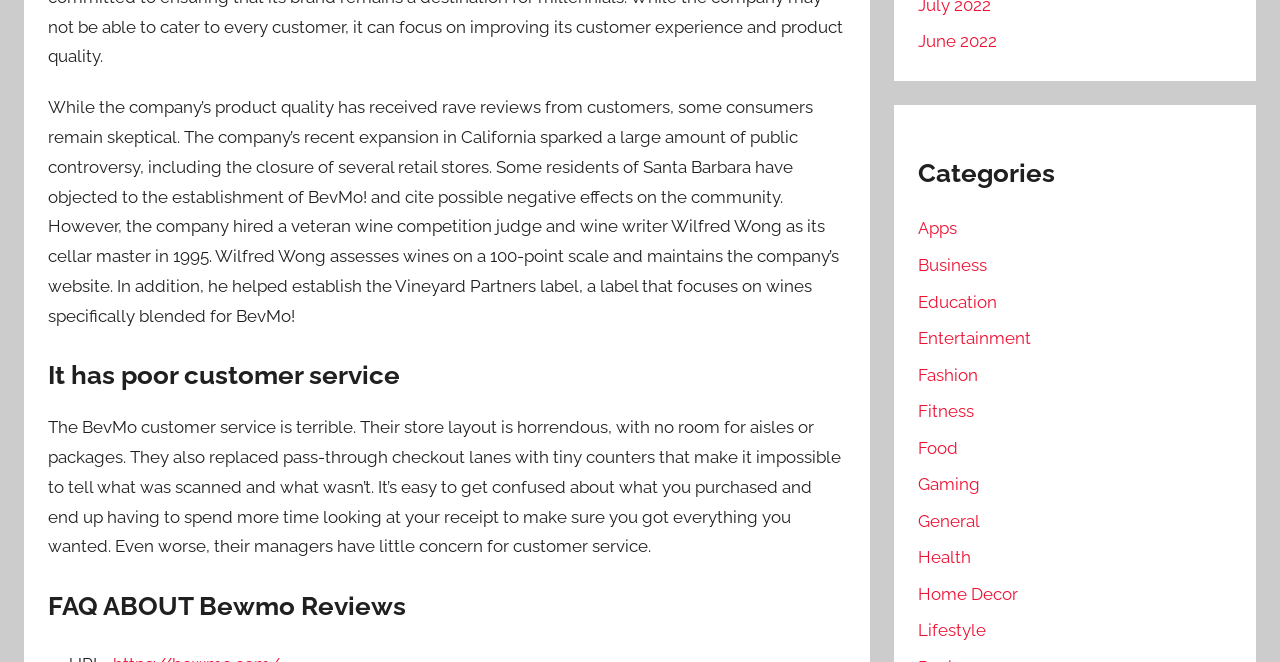Identify the bounding box of the UI element that matches this description: "Our Impact".

None